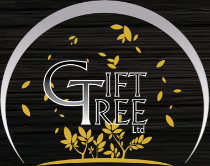What type of products does Gift Tree Ltd provide?
Using the image as a reference, deliver a detailed and thorough answer to the question.

The logo symbolizes the brand's commitment to providing a diverse range of products, which includes babywear, gifts, toys, and other delightful products, as mentioned in the caption.